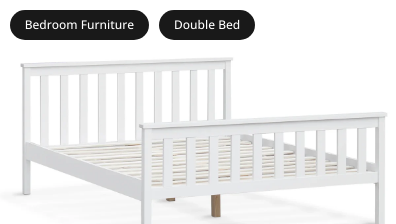Detail every aspect of the image in your description.

This image showcases a stylish double bed, designed with a clean, modern aesthetic. The bed features a sturdy frame with a classic white finish, highlighted by vertical slats that add a touch of elegance and simplicity. Positioned on a slatted base, it provides both support and ventilation. The bed embodies versatility, making it an excellent choice for various bedroom designs. Accompanying the image are links emphasizing related categories, specifically "Bedroom Furniture" and "Double Bed," guiding viewers to explore more about essential furniture choices for personalizing and optimizing their bedroom space.